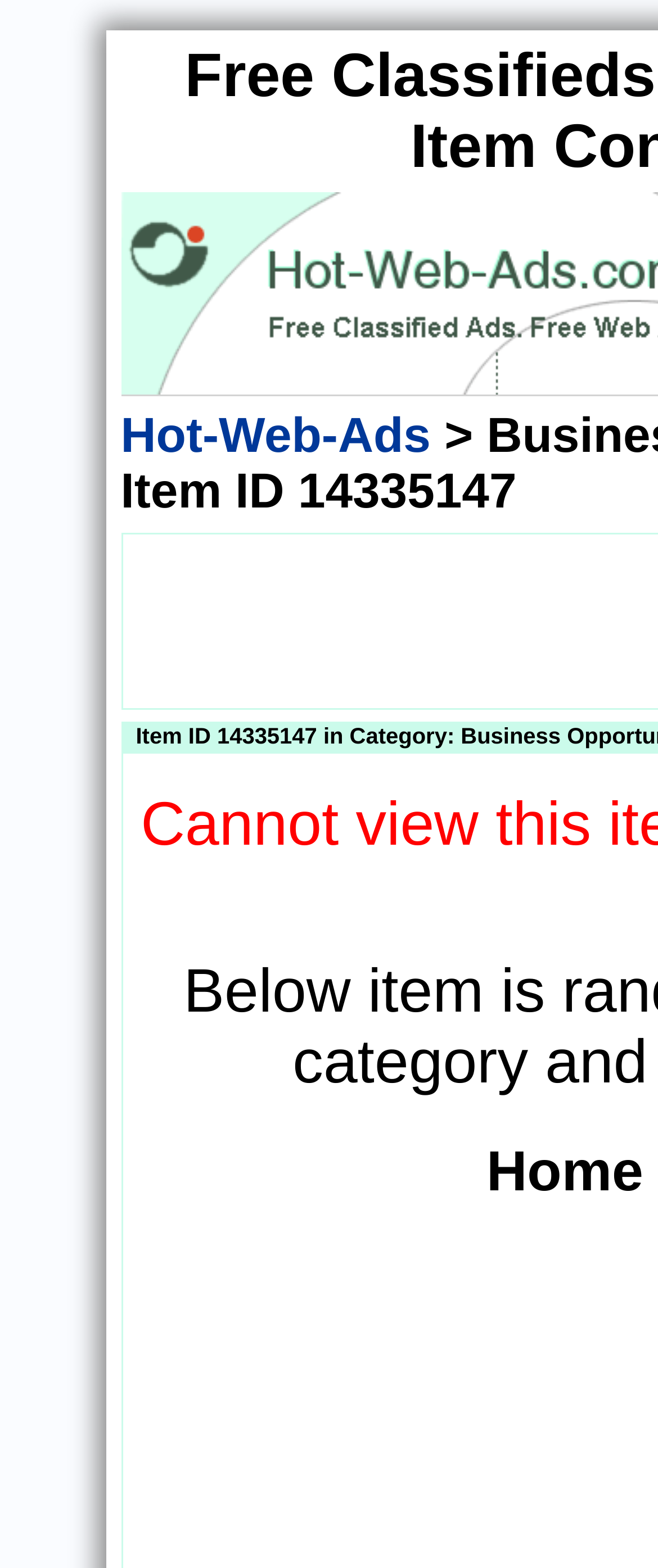Identify the bounding box for the UI element specified in this description: "Home Business". The coordinates must be four float numbers between 0 and 1, formatted as [left, top, right, bottom].

[0.726, 0.187, 0.931, 0.2]